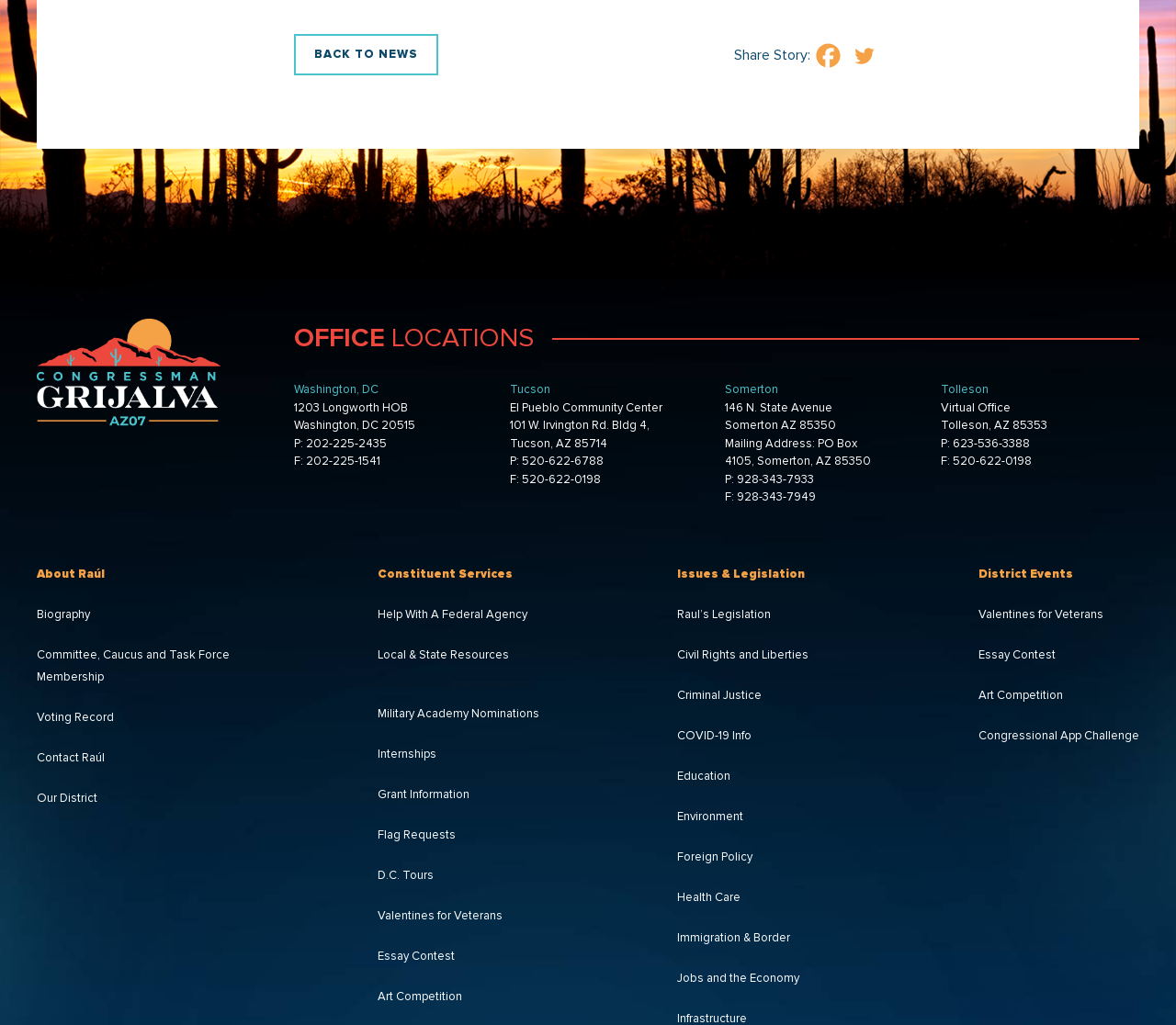Please find the bounding box coordinates for the clickable element needed to perform this instruction: "Share story on Facebook".

[0.691, 0.038, 0.718, 0.069]